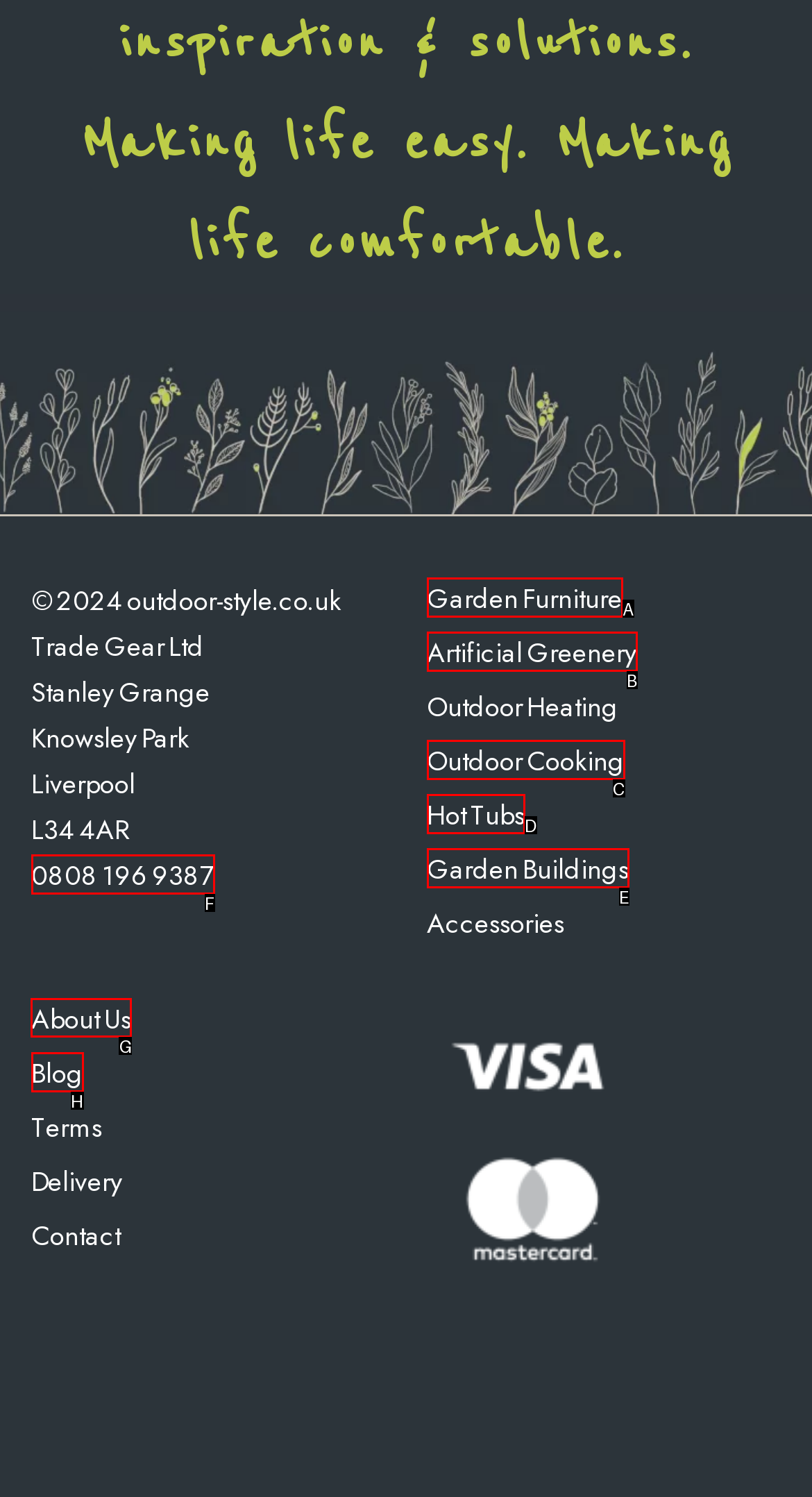Choose the letter of the element that should be clicked to complete the task: View About Us
Answer with the letter from the possible choices.

G